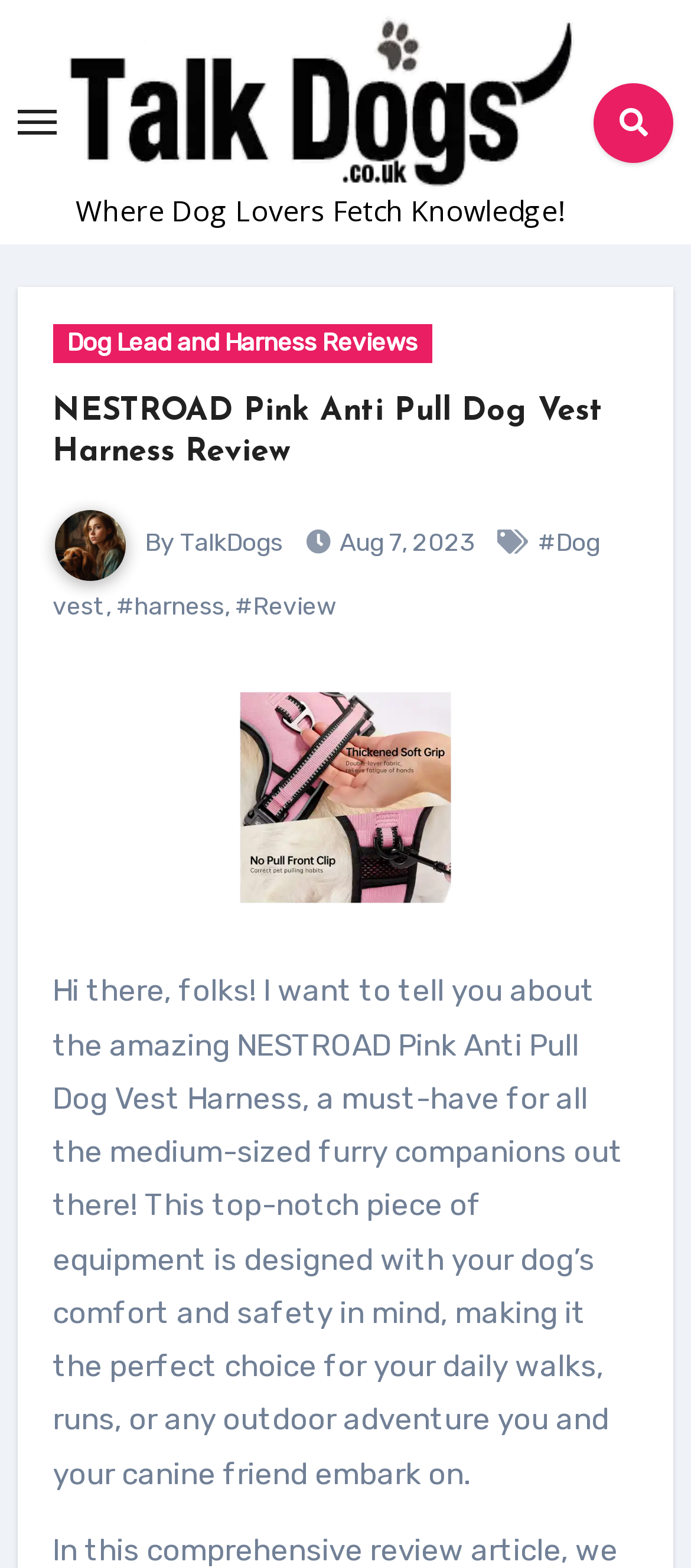Please identify the bounding box coordinates of the element's region that I should click in order to complete the following instruction: "View the details of the NESTROAD Pink Anti Pull Dog Vest Harness". The bounding box coordinates consist of four float numbers between 0 and 1, i.e., [left, top, right, bottom].

[0.025, 0.496, 0.975, 0.518]